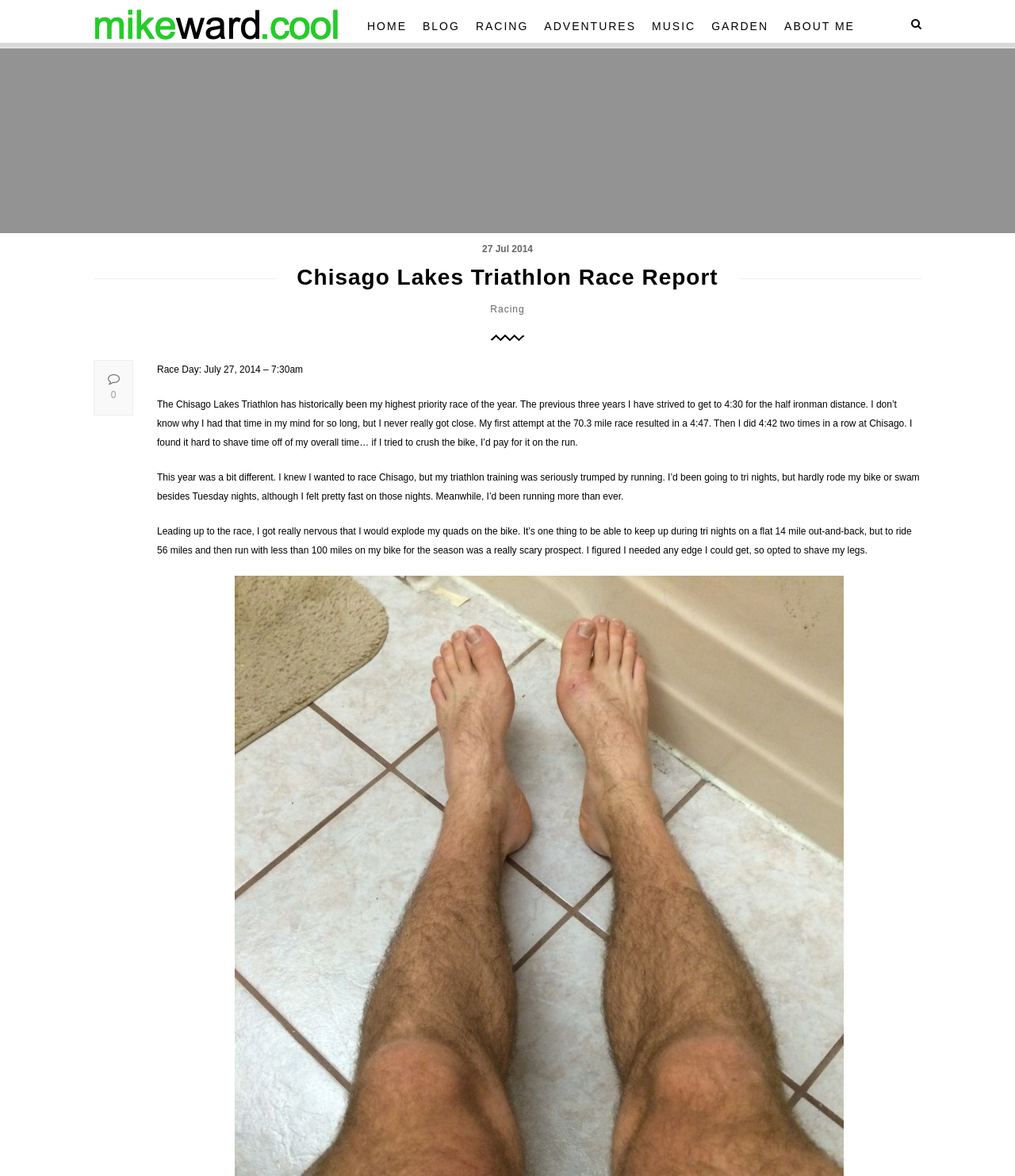Find the bounding box coordinates of the clickable area that will achieve the following instruction: "view blog".

[0.412, 0.009, 0.457, 0.036]